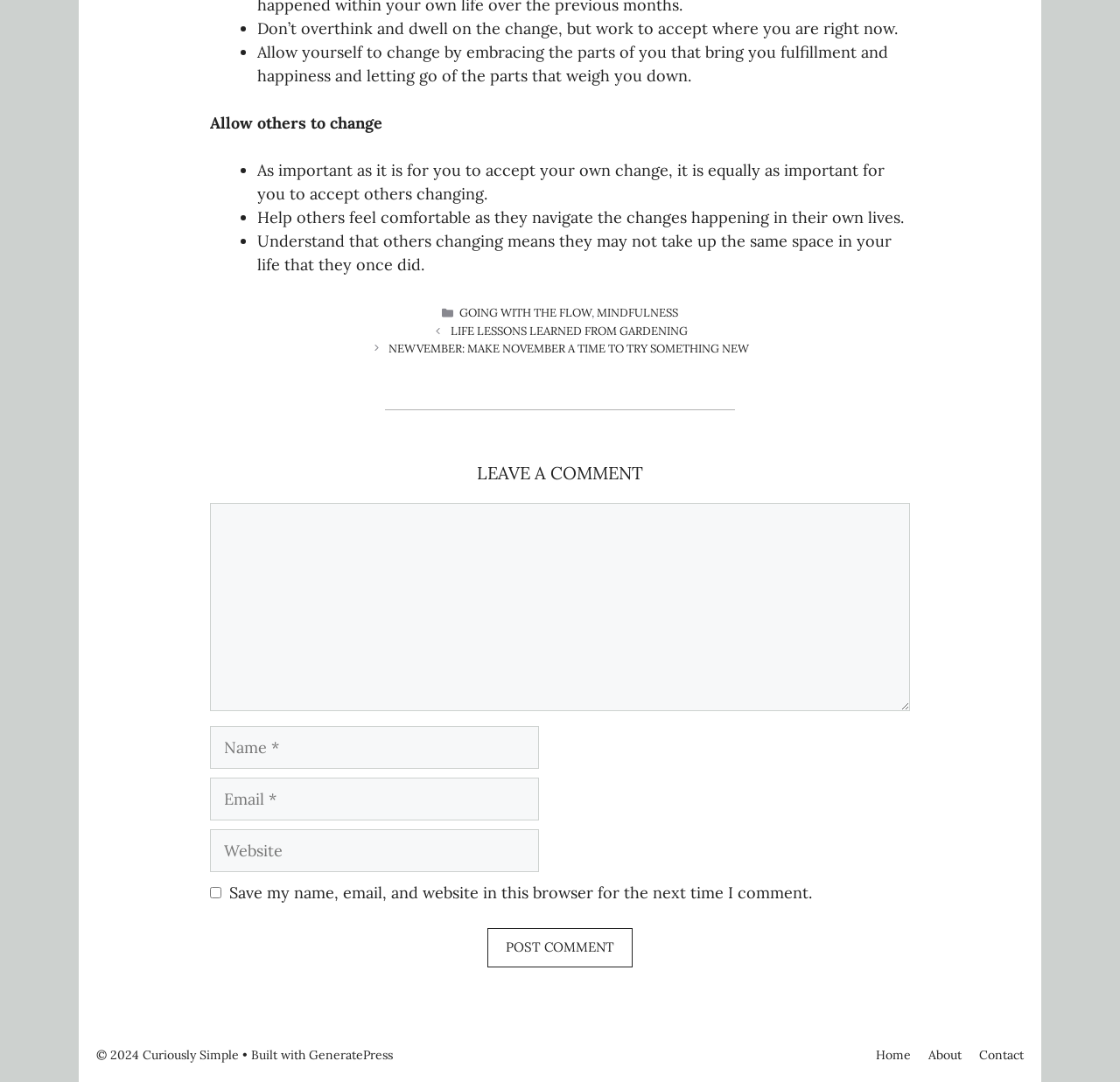How many links are there in the footer section?
Please provide a single word or phrase as your answer based on the image.

5